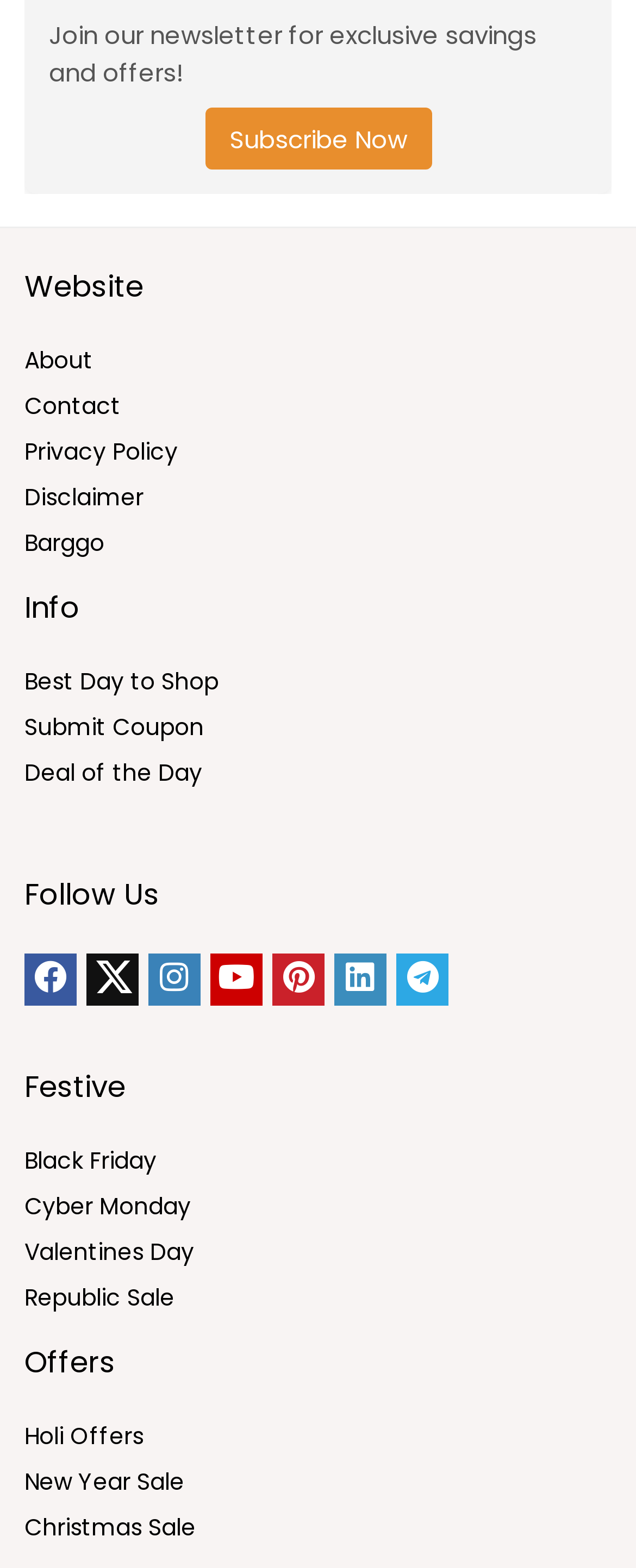Use the details in the image to answer the question thoroughly: 
What is the purpose of the social media links?

The social media links, represented by icons, are located next to the text 'Follow Us', which suggests that they allow users to follow the website on various social media platforms.